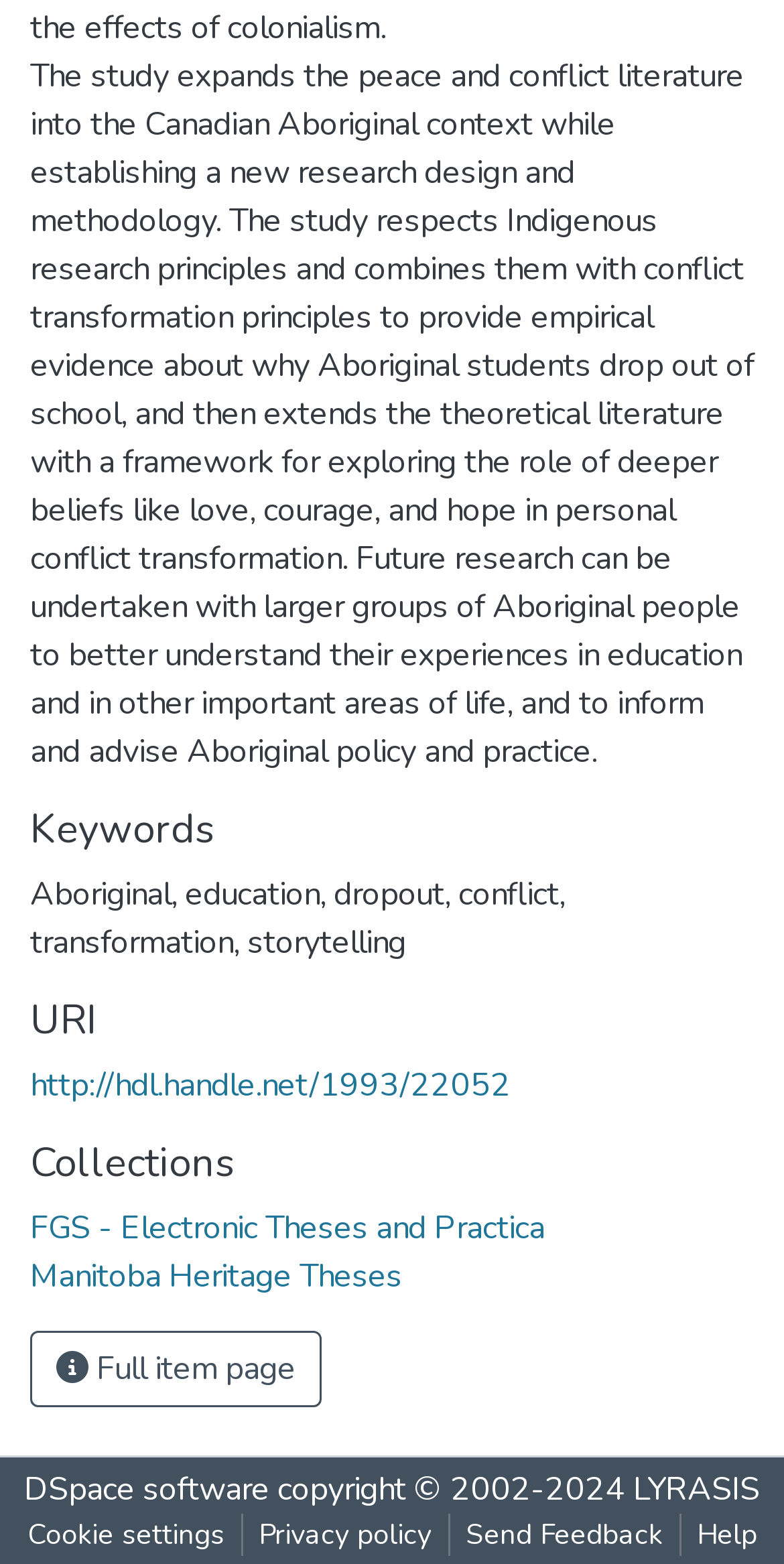For the given element description Help, determine the bounding box coordinates of the UI element. The coordinates should follow the format (top-left x, top-left y, bottom-right x, bottom-right y) and be within the range of 0 to 1.

[0.868, 0.968, 0.986, 0.995]